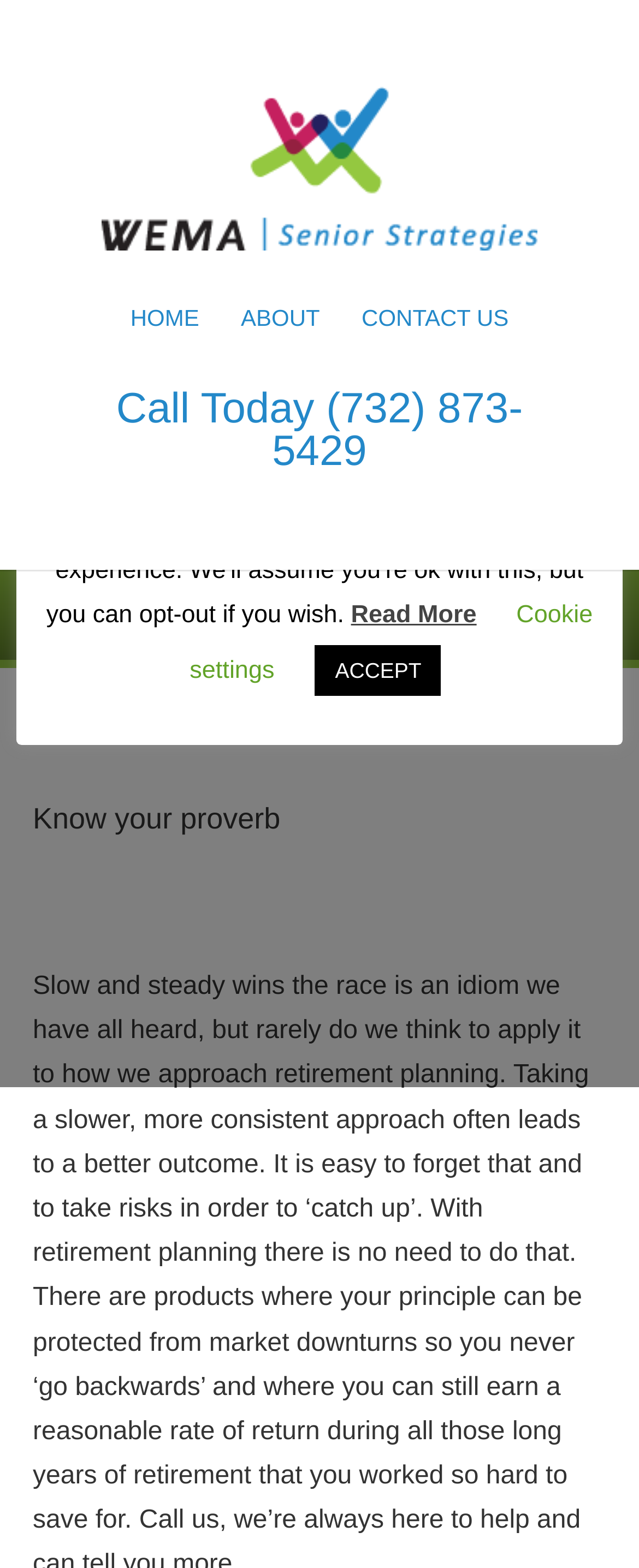Can you give a detailed response to the following question using the information from the image? What is the update about?

I found the static text element that says 'We have updated our Privacy Policy.'. This text indicates that the website has made changes to its privacy policy, and users are being notified of this update.